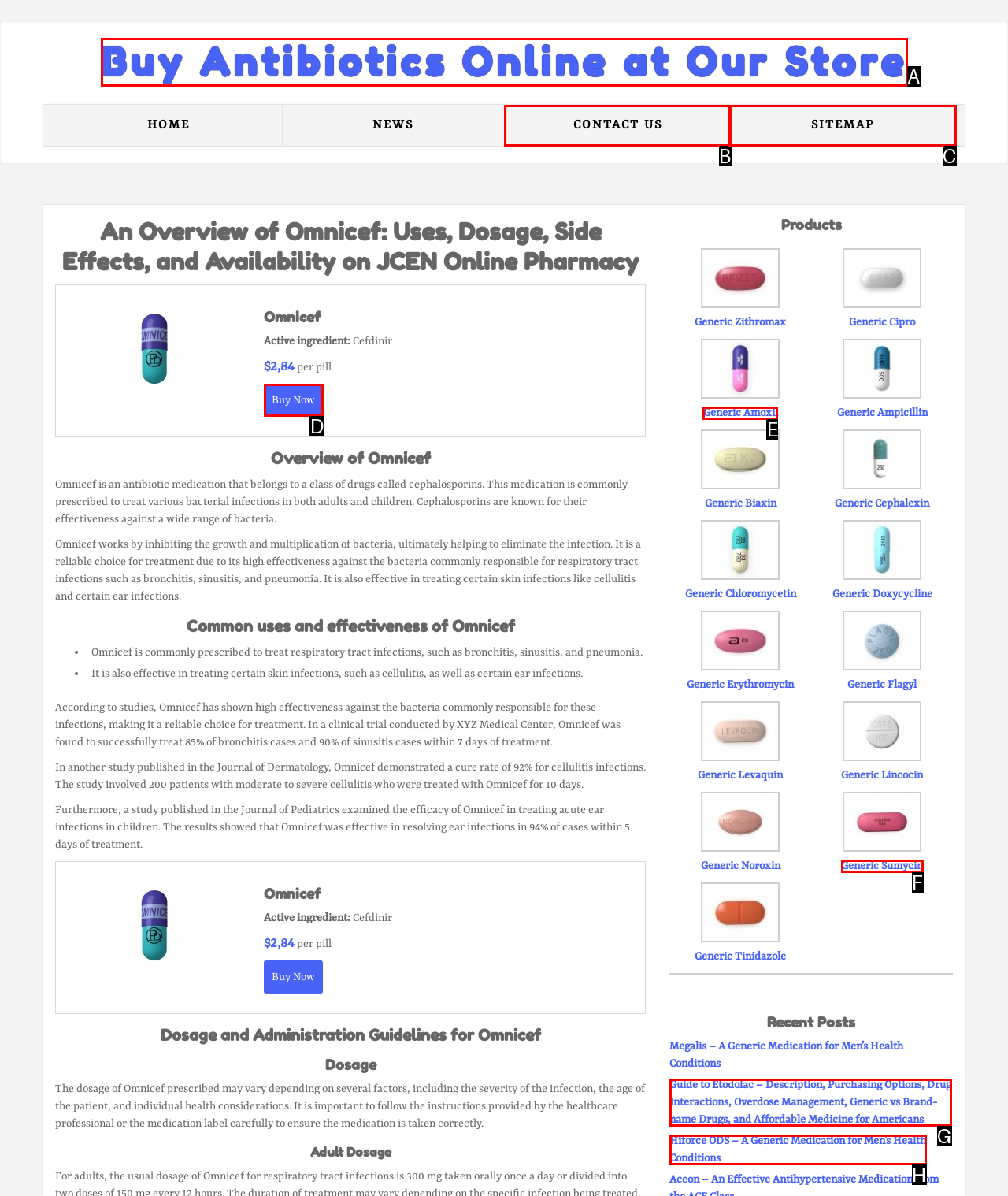Identify the letter of the UI element I need to click to carry out the following instruction: Click the 'Buy Now' button

D